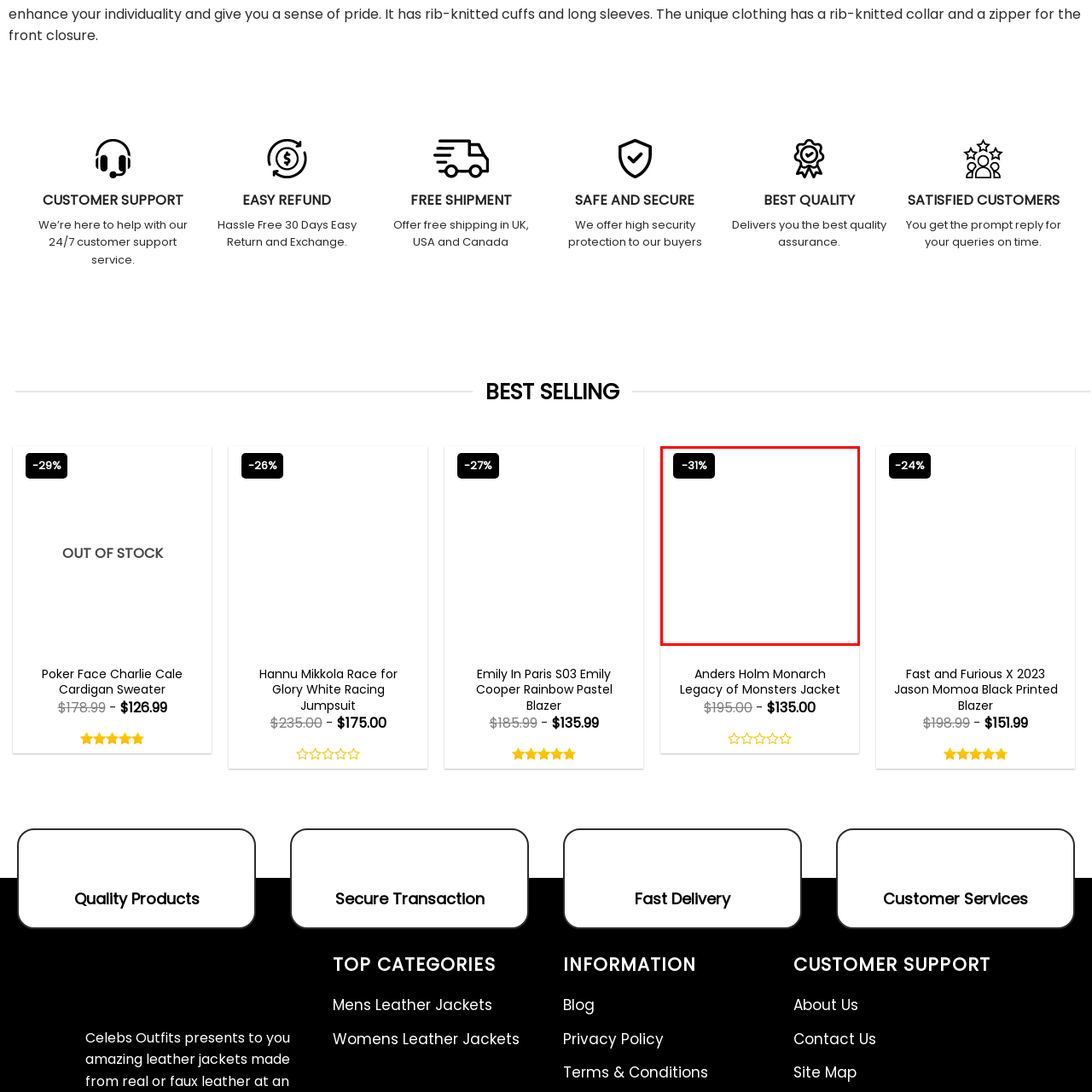Deliver a detailed explanation of the elements found in the red-marked area of the image.

This image features a bold percentage discount tag indicating a price reduction of **-31%**. The tag is prominently displayed against a dark background, emphasizing the significant savings available on a product. This visual is likely part of a promotional campaign for a specific item, aimed at drawing attention to the reduced price and encouraging potential customers to take advantage of the offer. The context suggests it's associated with a fashion or apparel item, potentially linking to the "Anders Holm Monarch Legacy of Monsters Jacket" listed nearby, aligning with the theme of discounted fashionable clothing items.